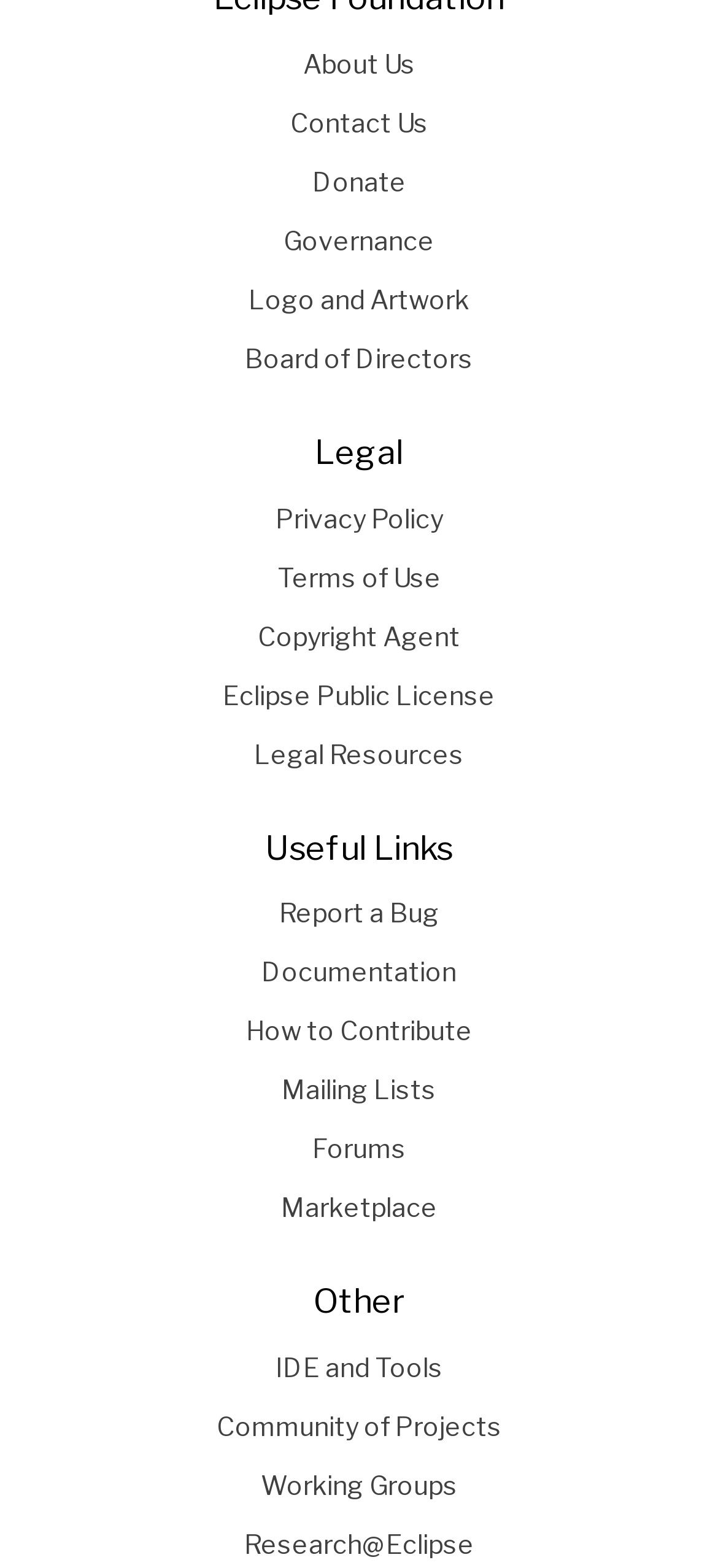Please answer the following question using a single word or phrase: 
What is the first link in the top navigation menu?

About Us